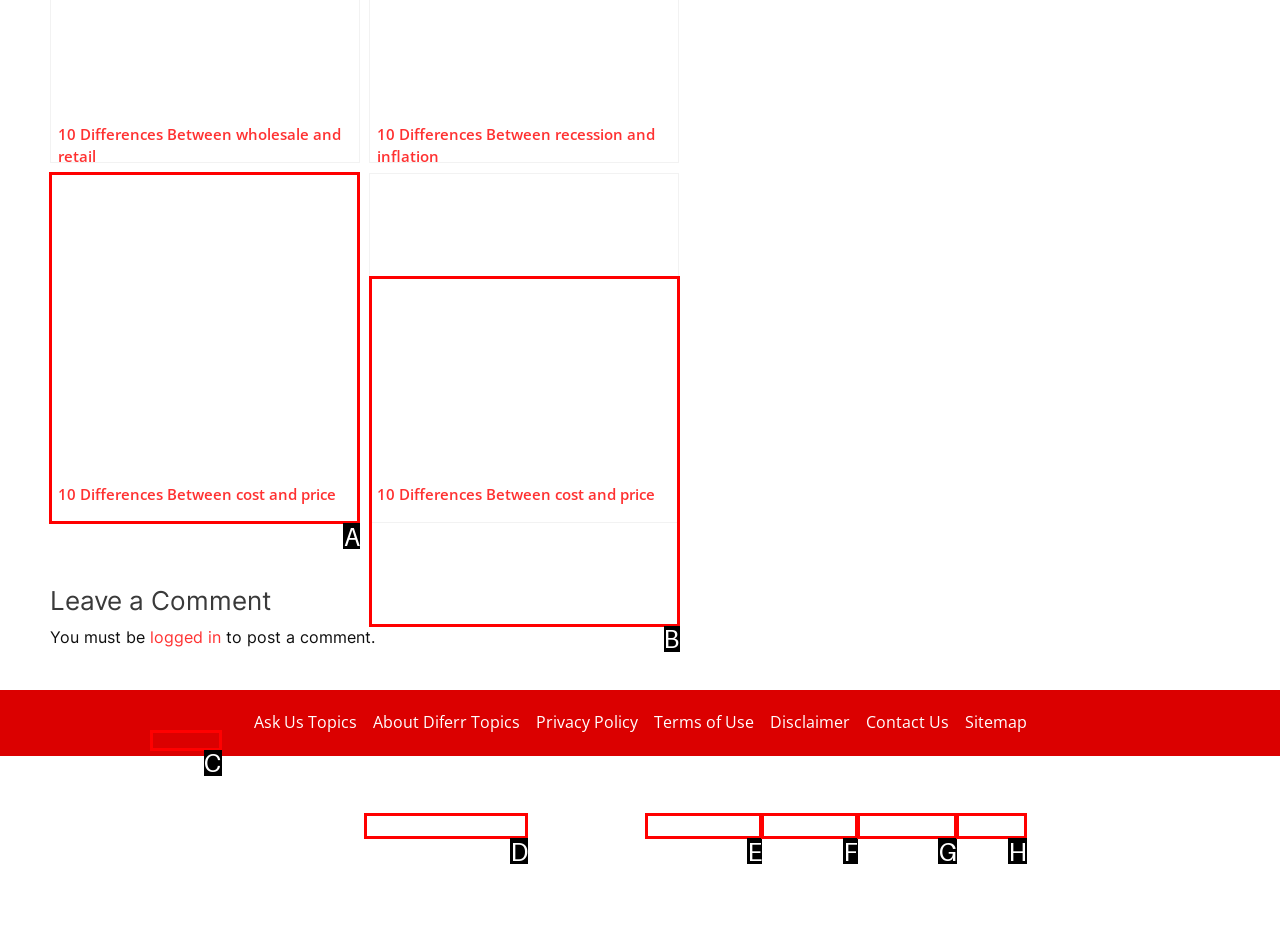Please indicate which HTML element to click in order to fulfill the following task: view 10 differences between cost and price Respond with the letter of the chosen option.

A